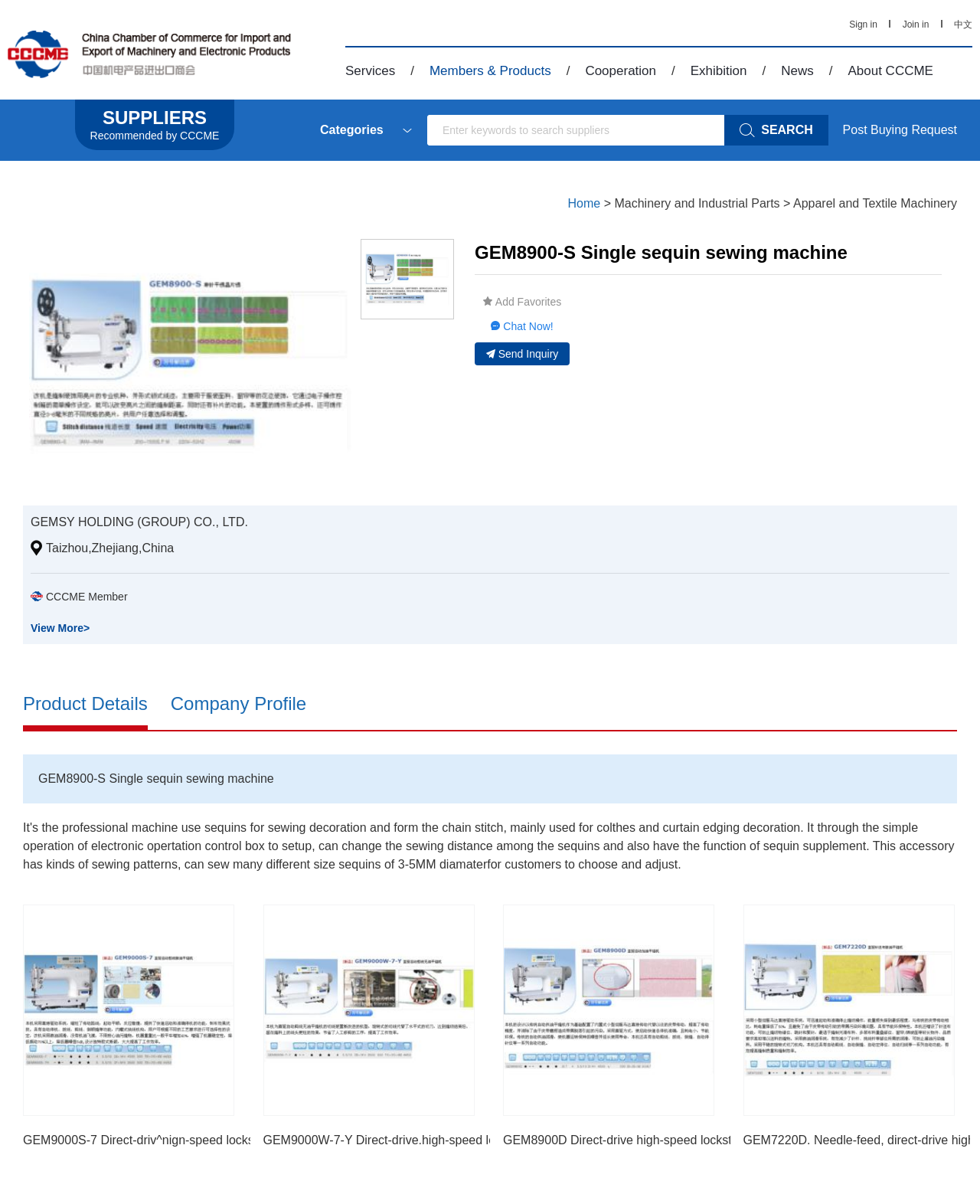Predict the bounding box coordinates for the UI element described as: "Members & Products". The coordinates should be four float numbers between 0 and 1, presented as [left, top, right, bottom].

[0.438, 0.053, 0.562, 0.065]